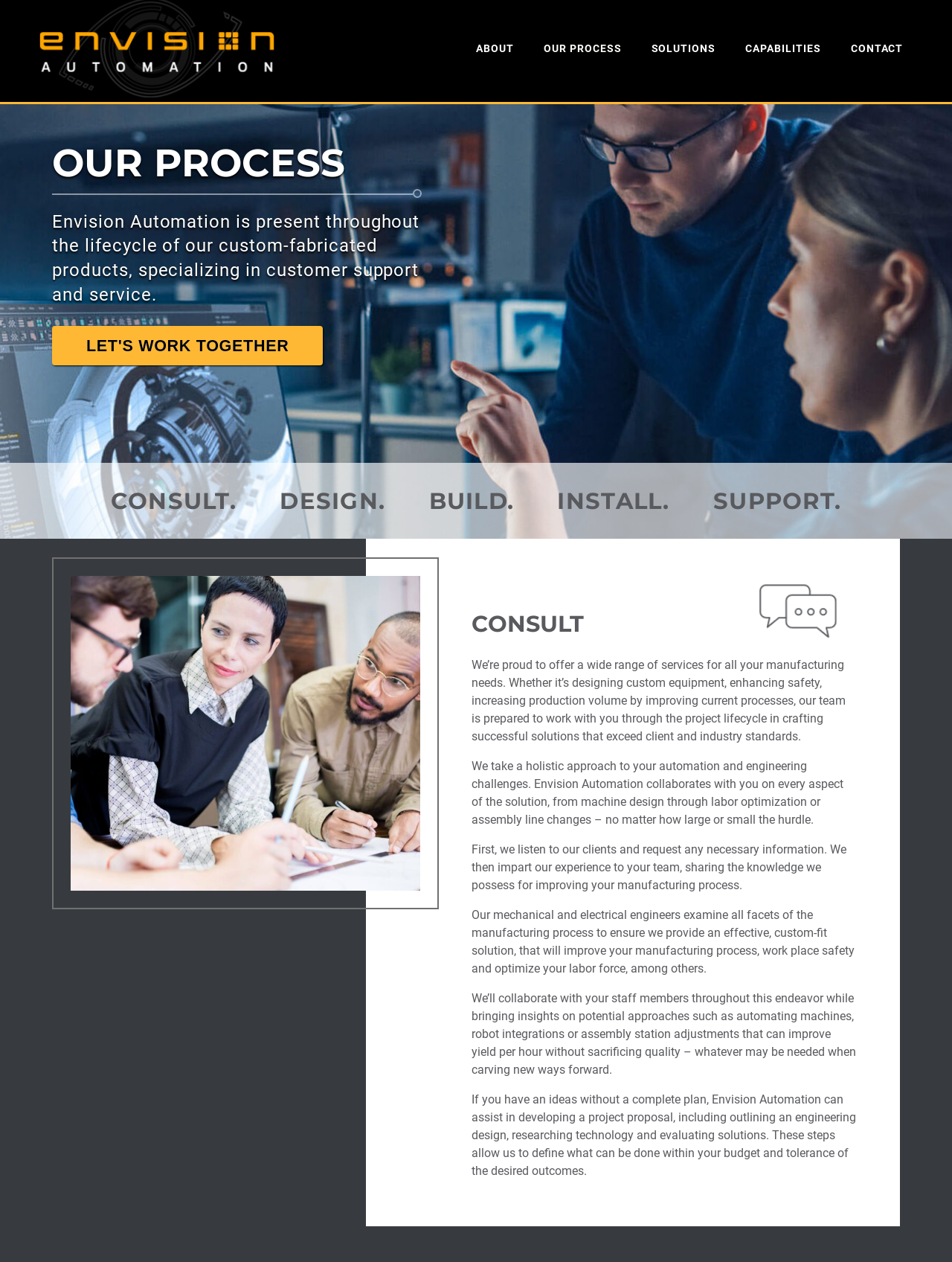Please study the image and answer the question comprehensively:
What is the purpose of the 'LET'S WORK TOGETHER' button?

The 'LET'S WORK TOGETHER' button is likely a call-to-action to encourage visitors to collaborate with Envision Automation, as it is placed below a description of the company's customer support and service.